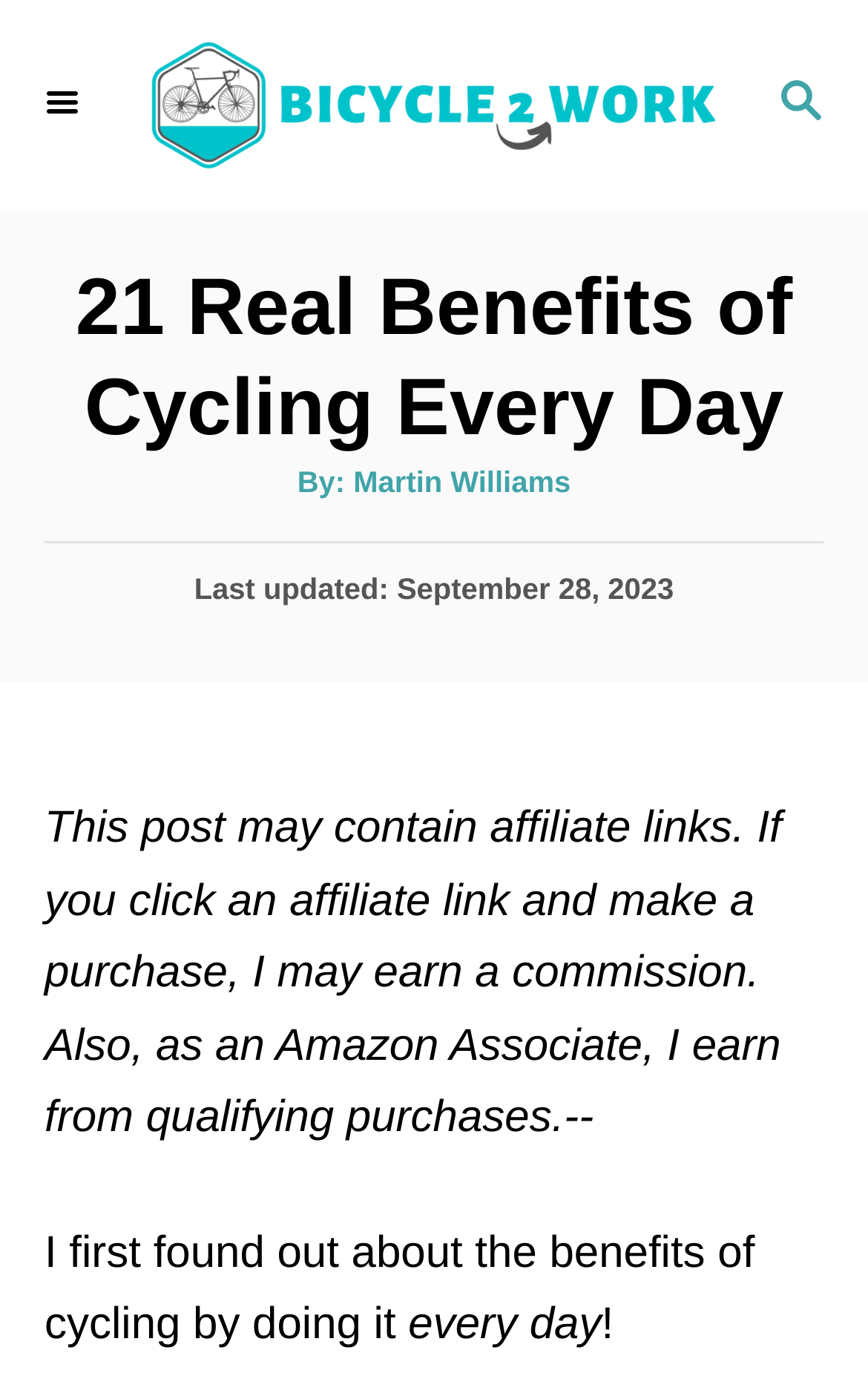Please predict the bounding box coordinates (top-left x, top-left y, bottom-right x, bottom-right y) for the UI element in the screenshot that fits the description: aria-label="Menu"

[0.0, 0.024, 0.154, 0.13]